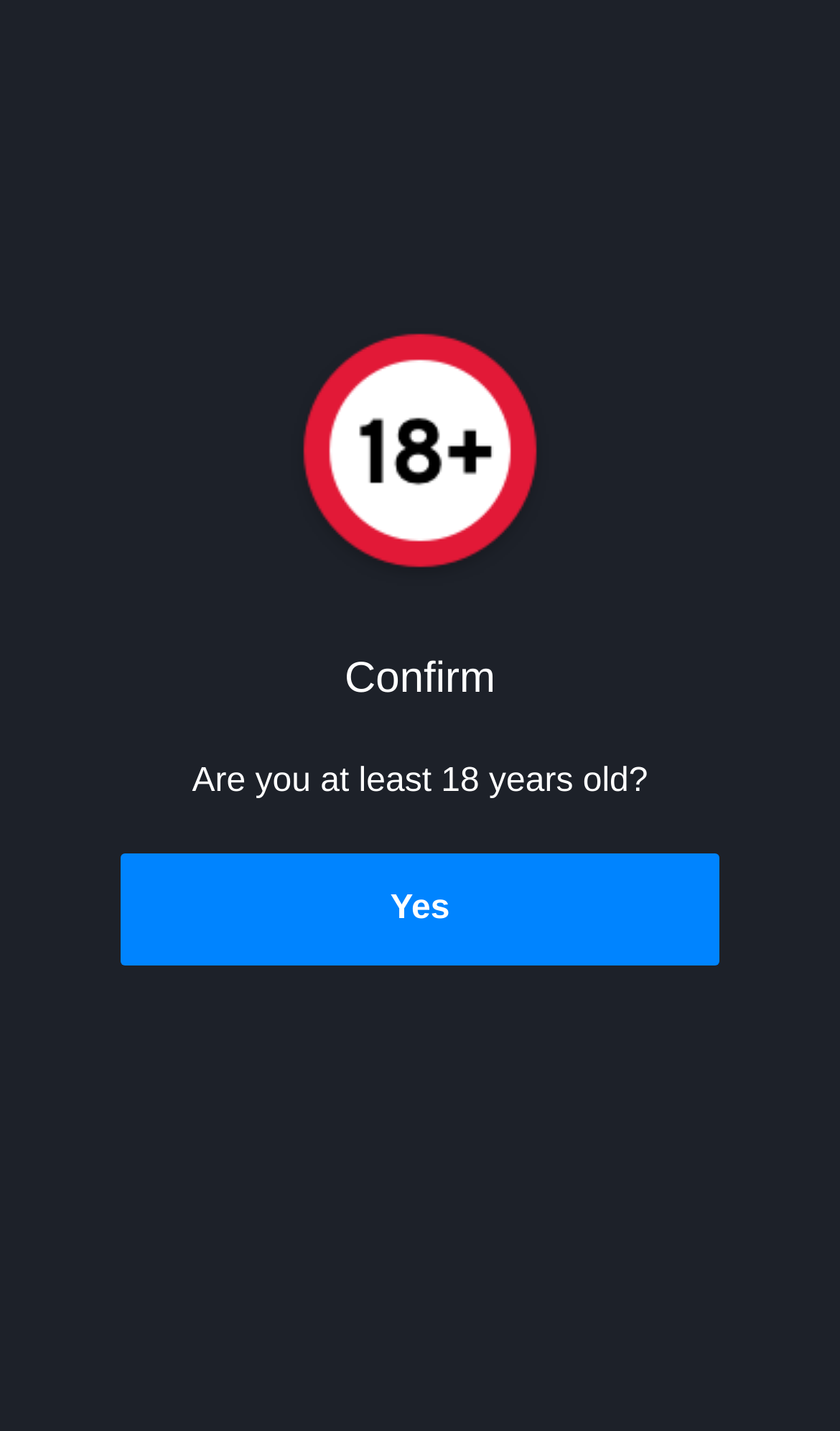Look at the image and write a detailed answer to the question: 
What is the position of the header?

By analyzing the bounding box coordinates, I can see that the header element has a y1 value of 0.229, which is relatively small compared to other elements, indicating that it is located at the top of the webpage.